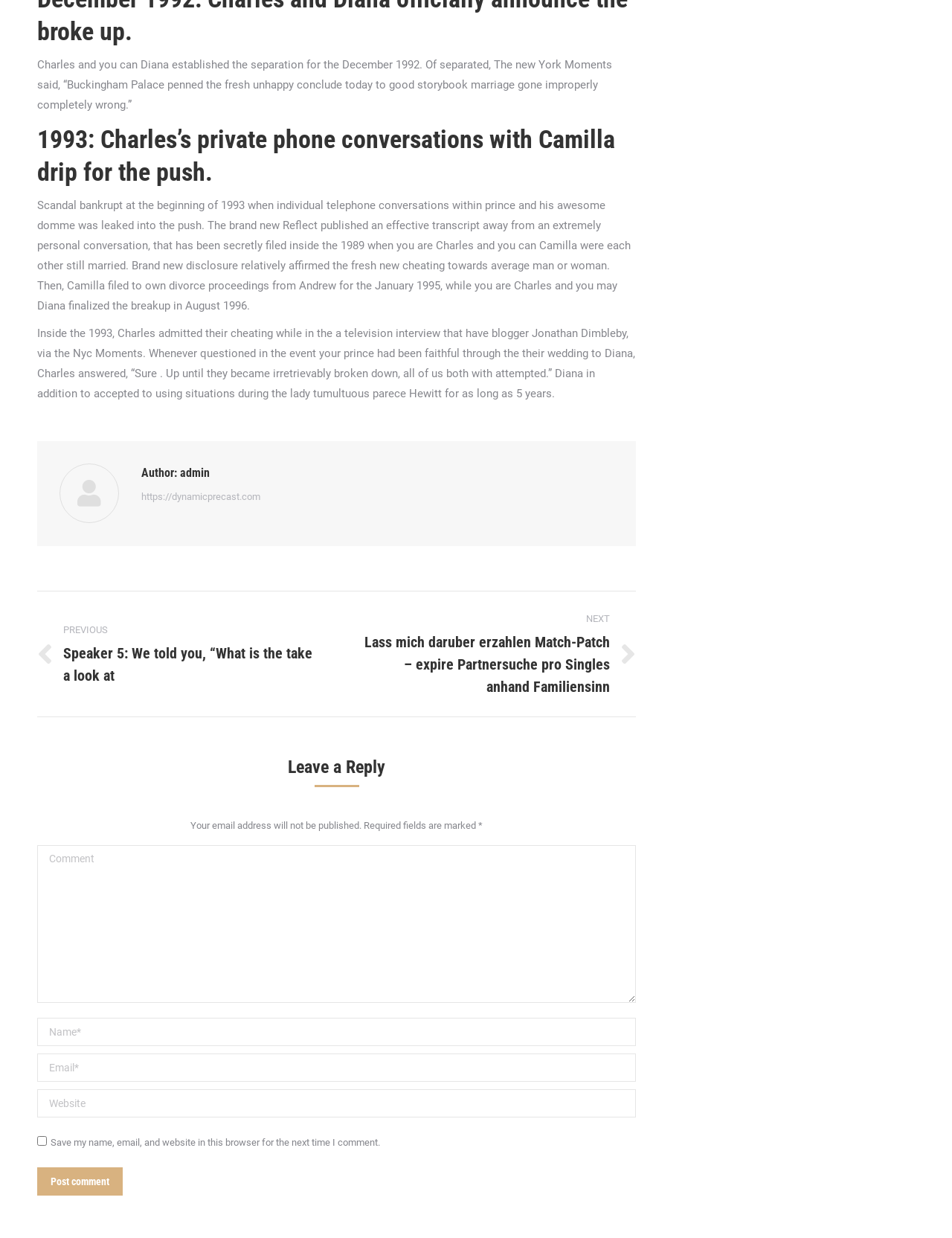What is the relationship between Charles and Camilla?
Please provide a detailed and comprehensive answer to the question.

Based on the content of the webpage, it appears that Charles and Camilla were romantically involved, with Charles admitting to cheating on Diana with Camilla.